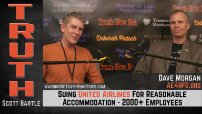Reply to the question with a single word or phrase:
What is the number of employees affected by the policies?

Over 2,000